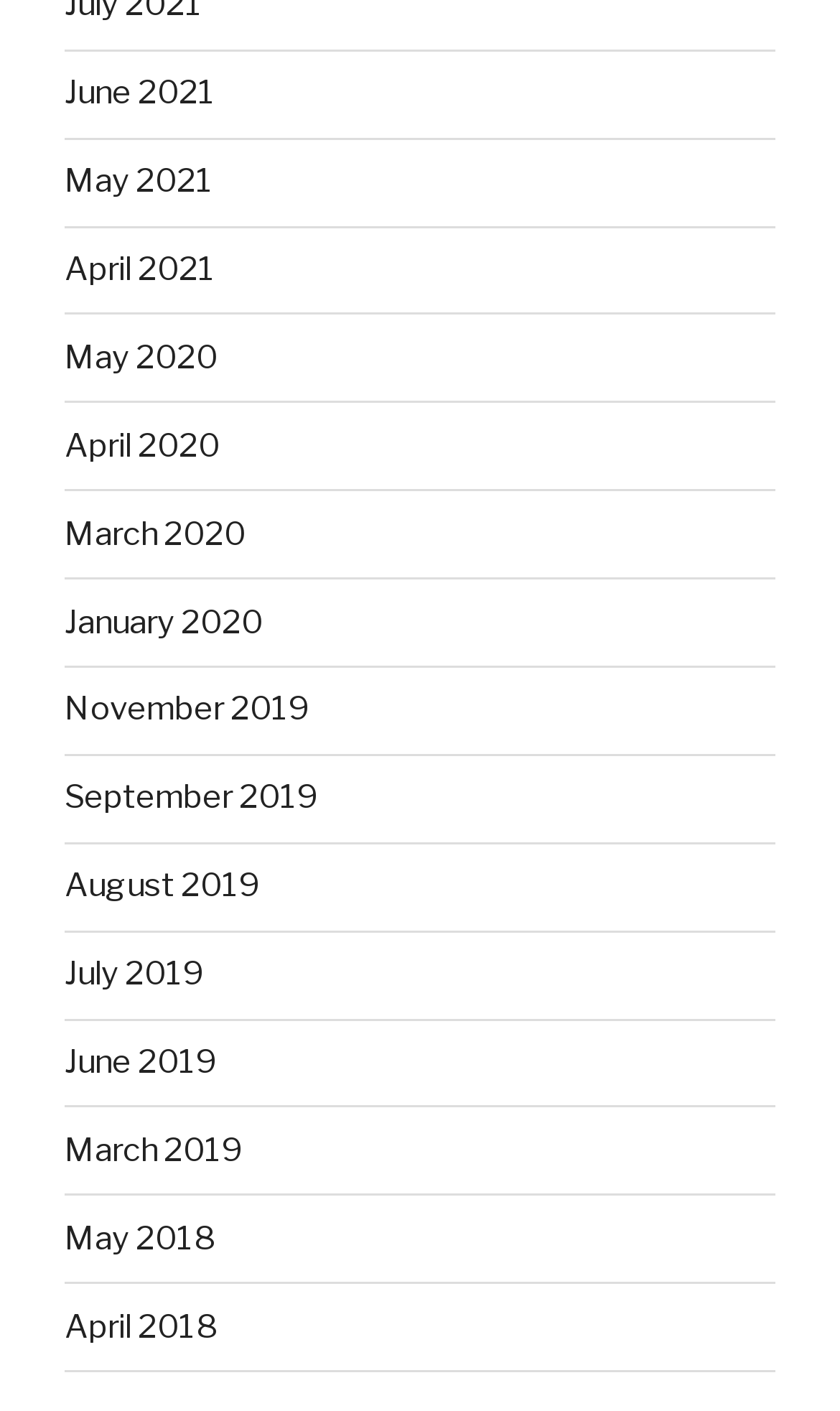Locate the bounding box coordinates of the element that should be clicked to execute the following instruction: "View Sara Gamarro's CV in Italian".

None